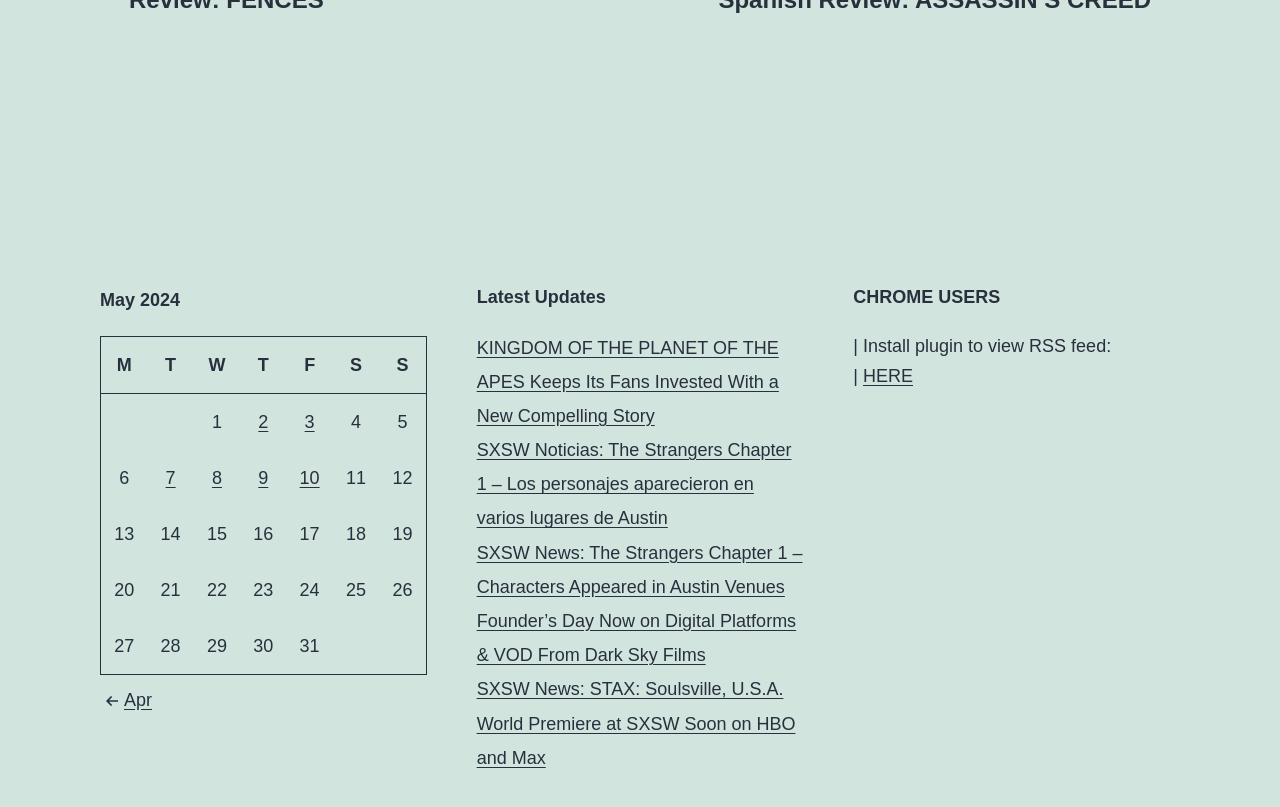Specify the bounding box coordinates for the region that must be clicked to perform the given instruction: "Click Enter your contact information".

None